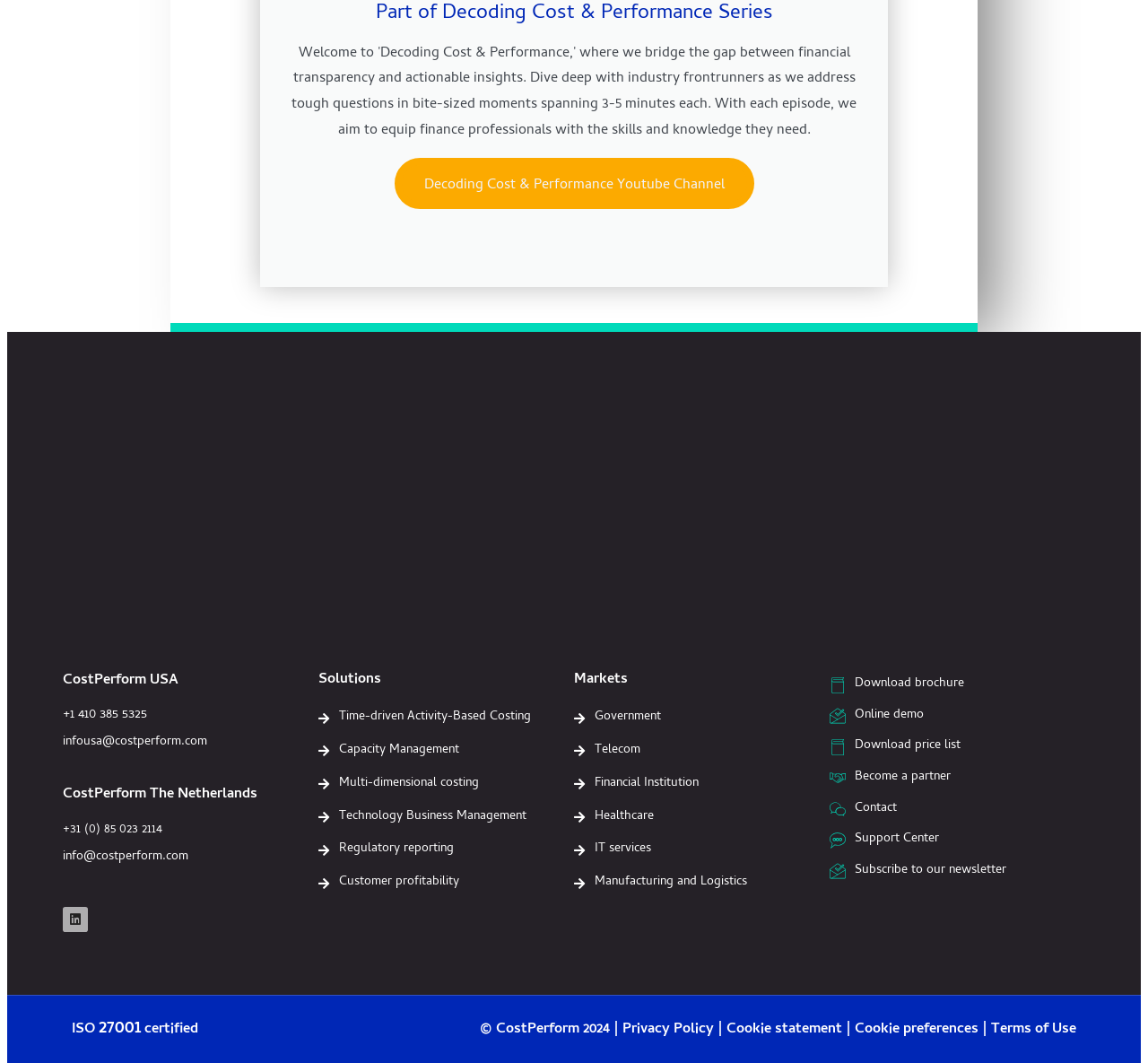Determine the bounding box coordinates of the clickable element to achieve the following action: 'View the LinkedIn page'. Provide the coordinates as four float values between 0 and 1, formatted as [left, top, right, bottom].

[0.055, 0.853, 0.077, 0.877]